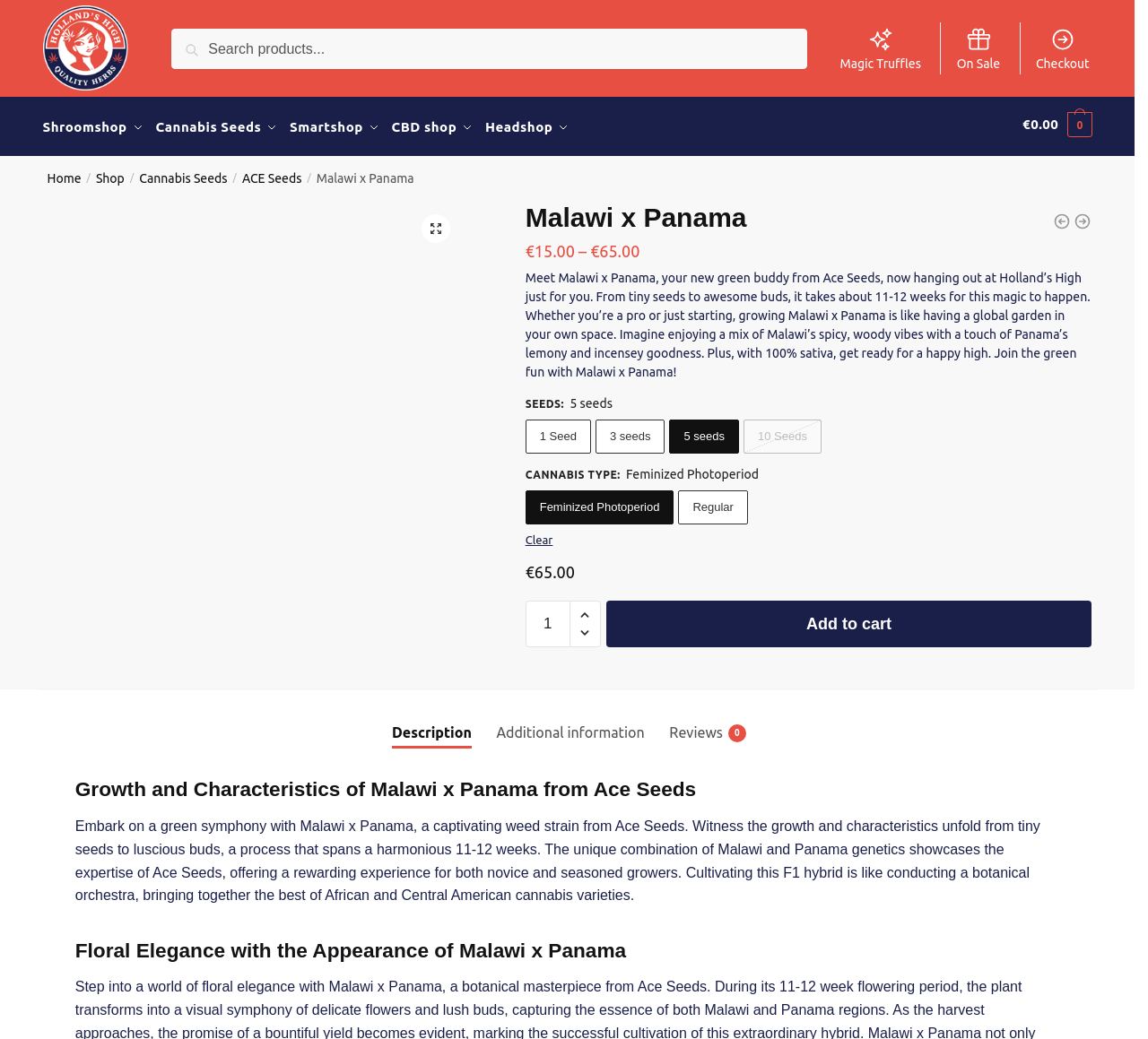Please determine the bounding box coordinates of the element's region to click for the following instruction: "Search for products".

[0.149, 0.027, 0.703, 0.067]